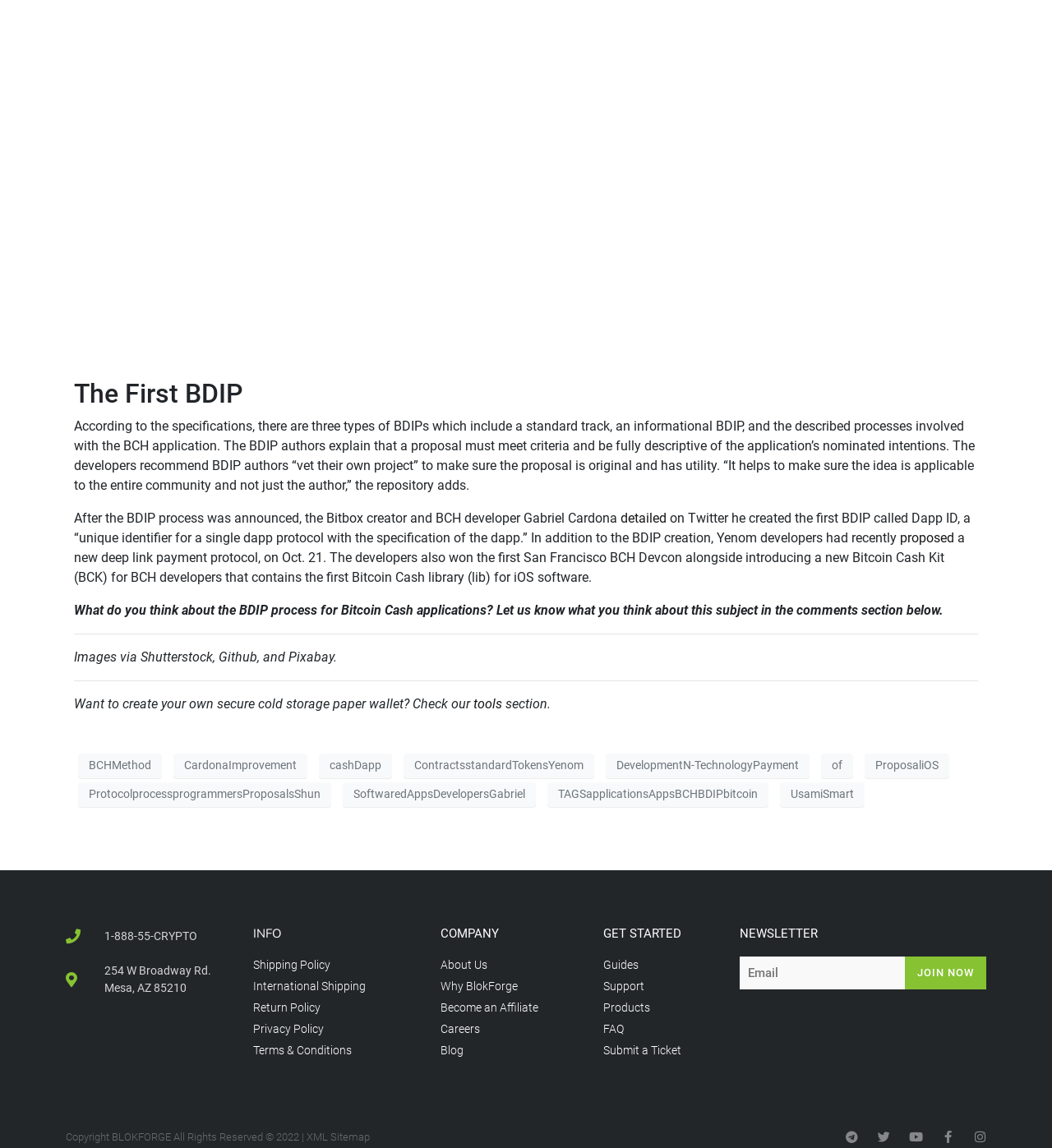Please find the bounding box coordinates for the clickable element needed to perform this instruction: "Click the 'Join Now' button".

[0.86, 0.833, 0.937, 0.862]